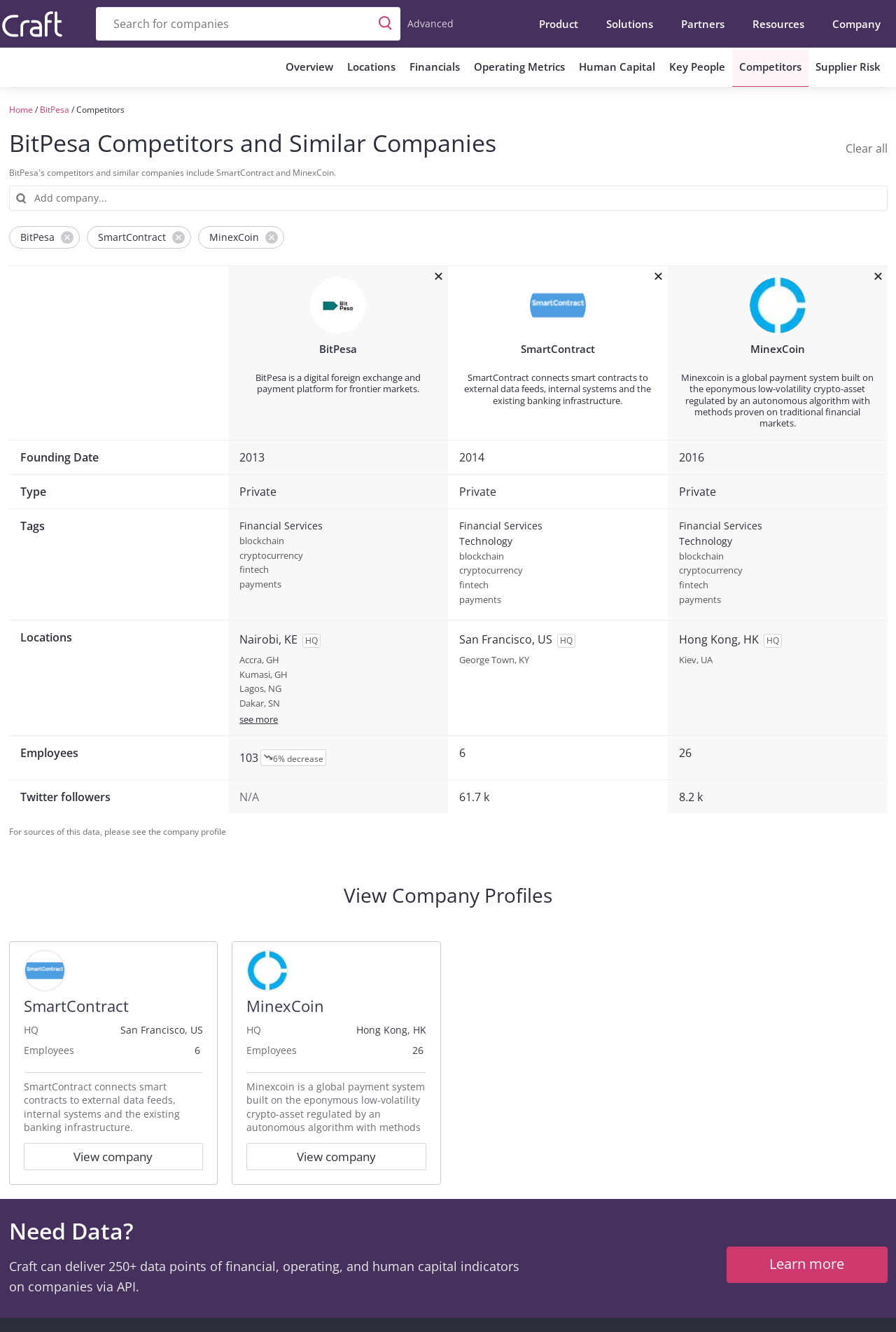Identify the bounding box coordinates of the region I need to click to complete this instruction: "View BitPesa's overview".

[0.311, 0.036, 0.379, 0.065]